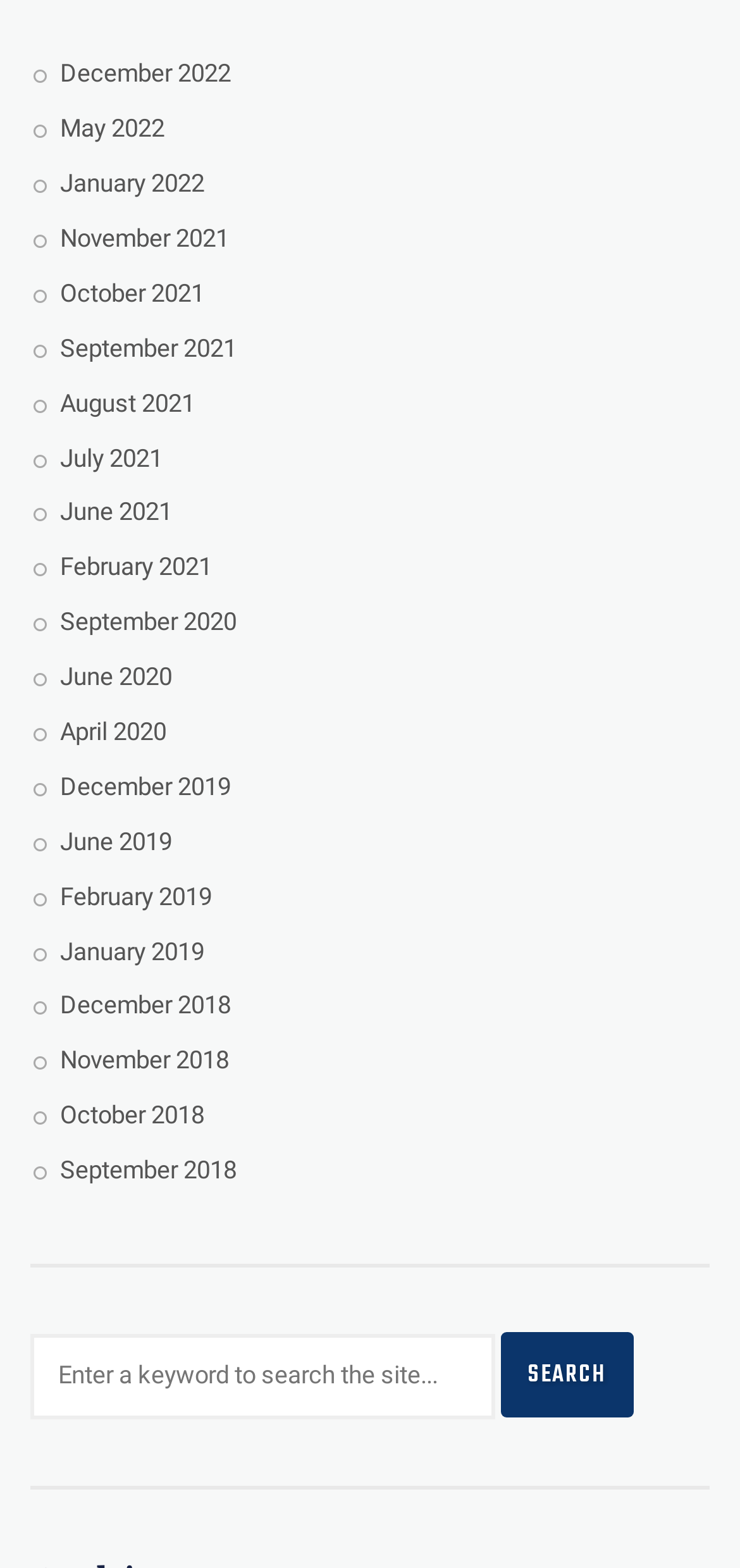Please find the bounding box for the UI element described by: "value="Search"".

[0.677, 0.85, 0.856, 0.904]